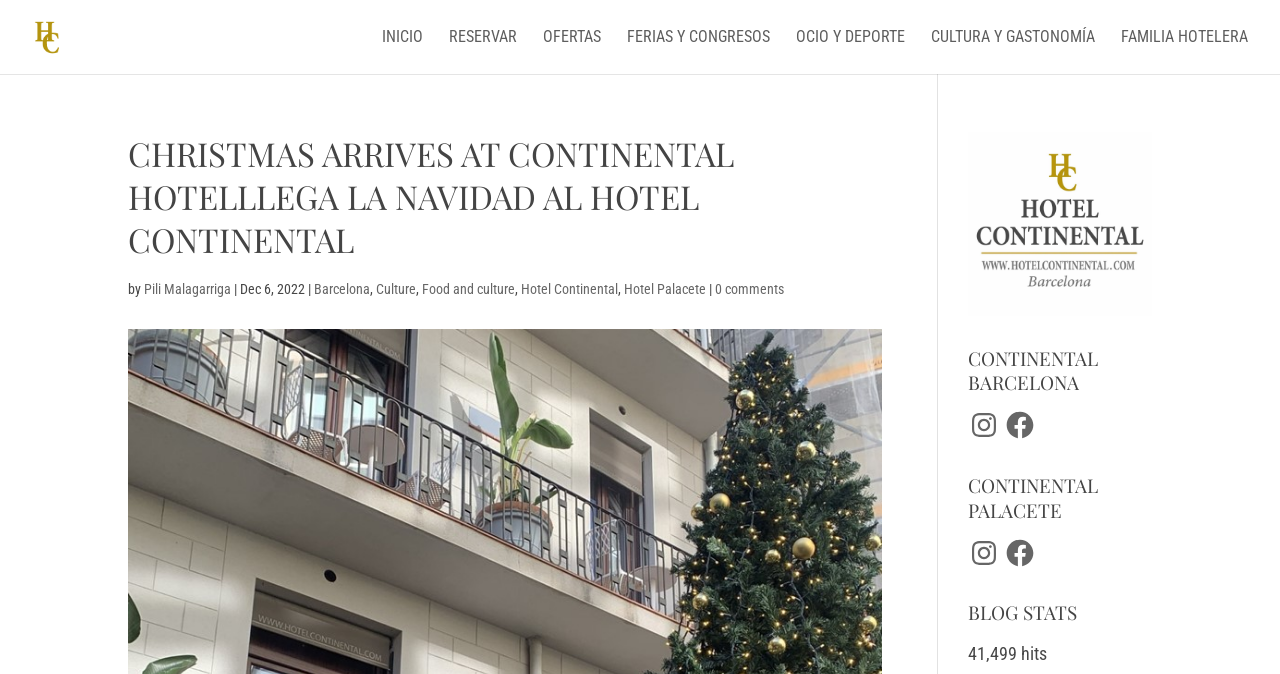Provide a thorough and detailed response to the question by examining the image: 
What is the name of the hotel?

I inferred this answer by looking at the link 'Hotel Continental Barcelona' and the image with the same name, which suggests that the webpage is about a hotel with this name.